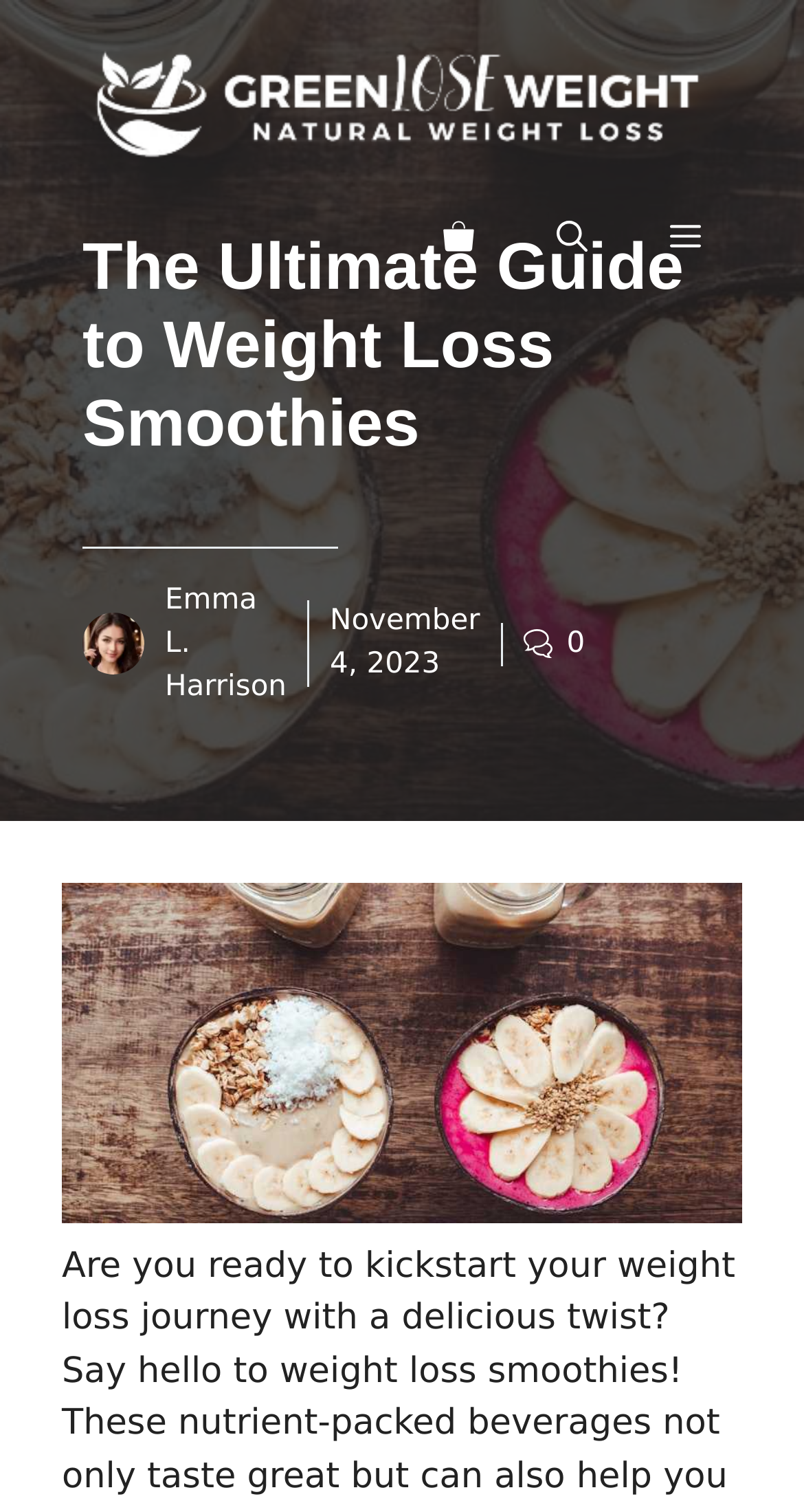Based on the element description alt="Natural Weight Loss Solutions", identify the bounding box of the UI element in the given webpage screenshot. The coordinates should be in the format (top-left x, top-left y, bottom-right x, bottom-right y) and must be between 0 and 1.

[0.077, 0.058, 0.923, 0.085]